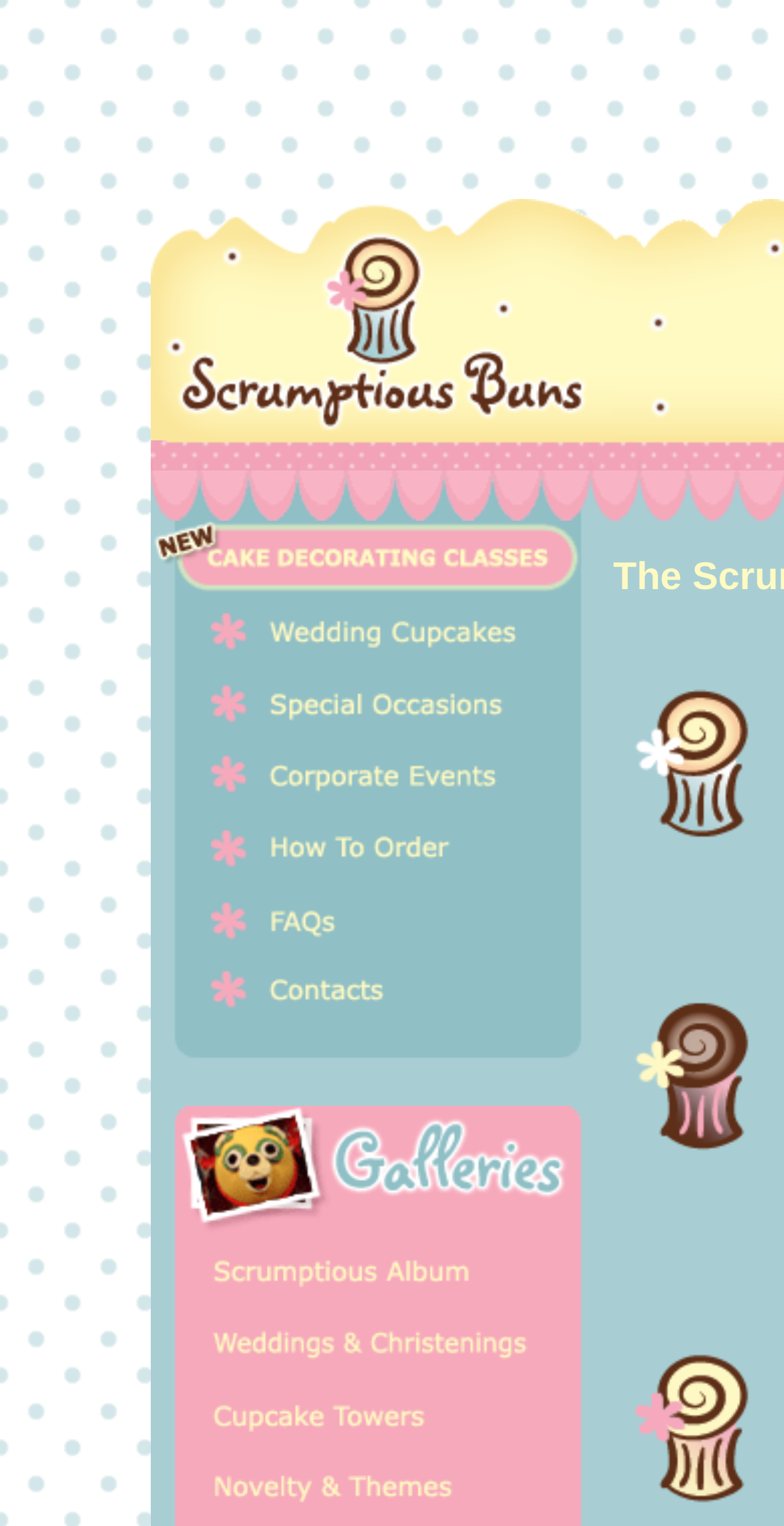Please indicate the bounding box coordinates of the element's region to be clicked to achieve the instruction: "Explore wedding christening cupcakes delivered uk gallery". Provide the coordinates as four float numbers between 0 and 1, i.e., [left, top, right, bottom].

[0.192, 0.888, 0.782, 0.909]